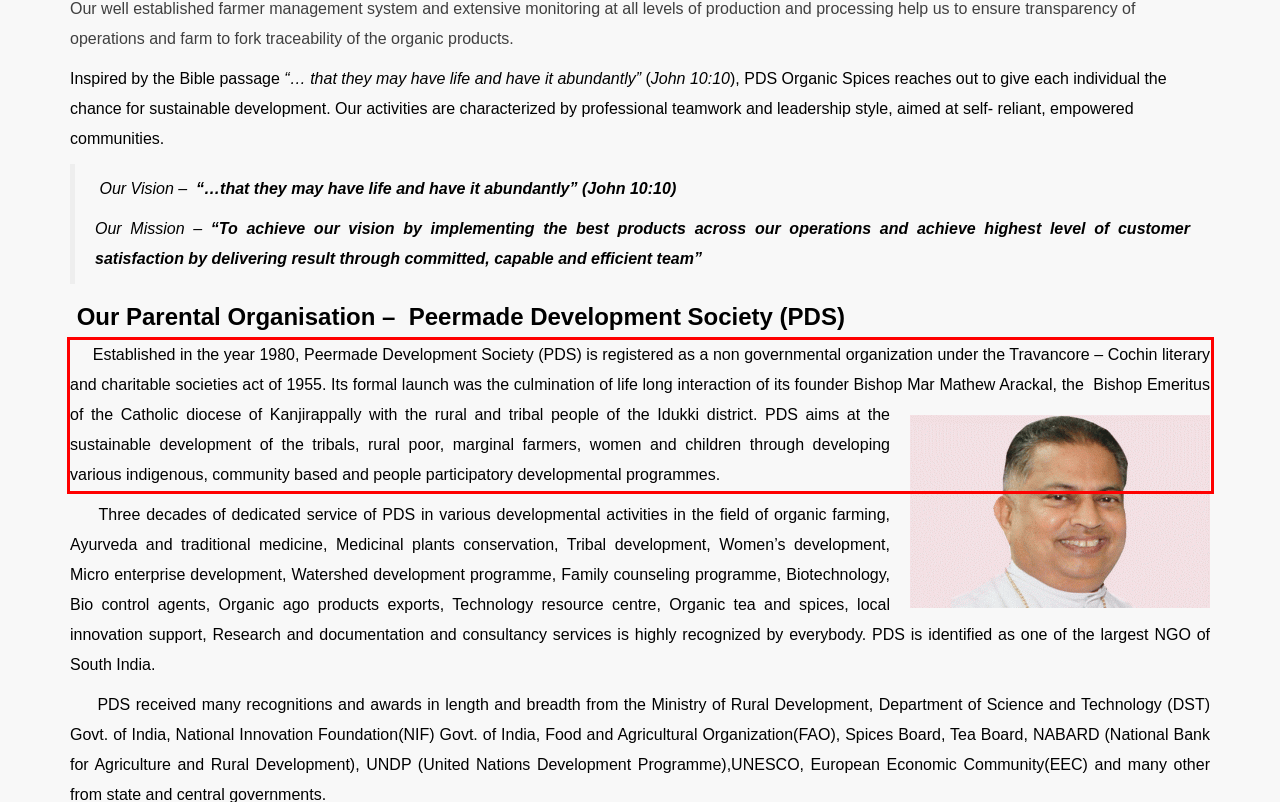Examine the webpage screenshot and use OCR to obtain the text inside the red bounding box.

Established in the year 1980, Peermade Development Society (PDS) is registered as a non governmental organization under the Travancore – Cochin literary and charitable societies act of 1955. Its formal launch was the culmination of life long interaction of its founder Bishop Mar Mathew Arackal, the Bishop Emeritus of the Catholic diocese of Kanjirappally with the rural and tribal people of the Idukki district. PDS aims at the sustainable development of the tribals, rural poor, marginal farmers, women and children through developing various indigenous, community based and people participatory developmental programmes.